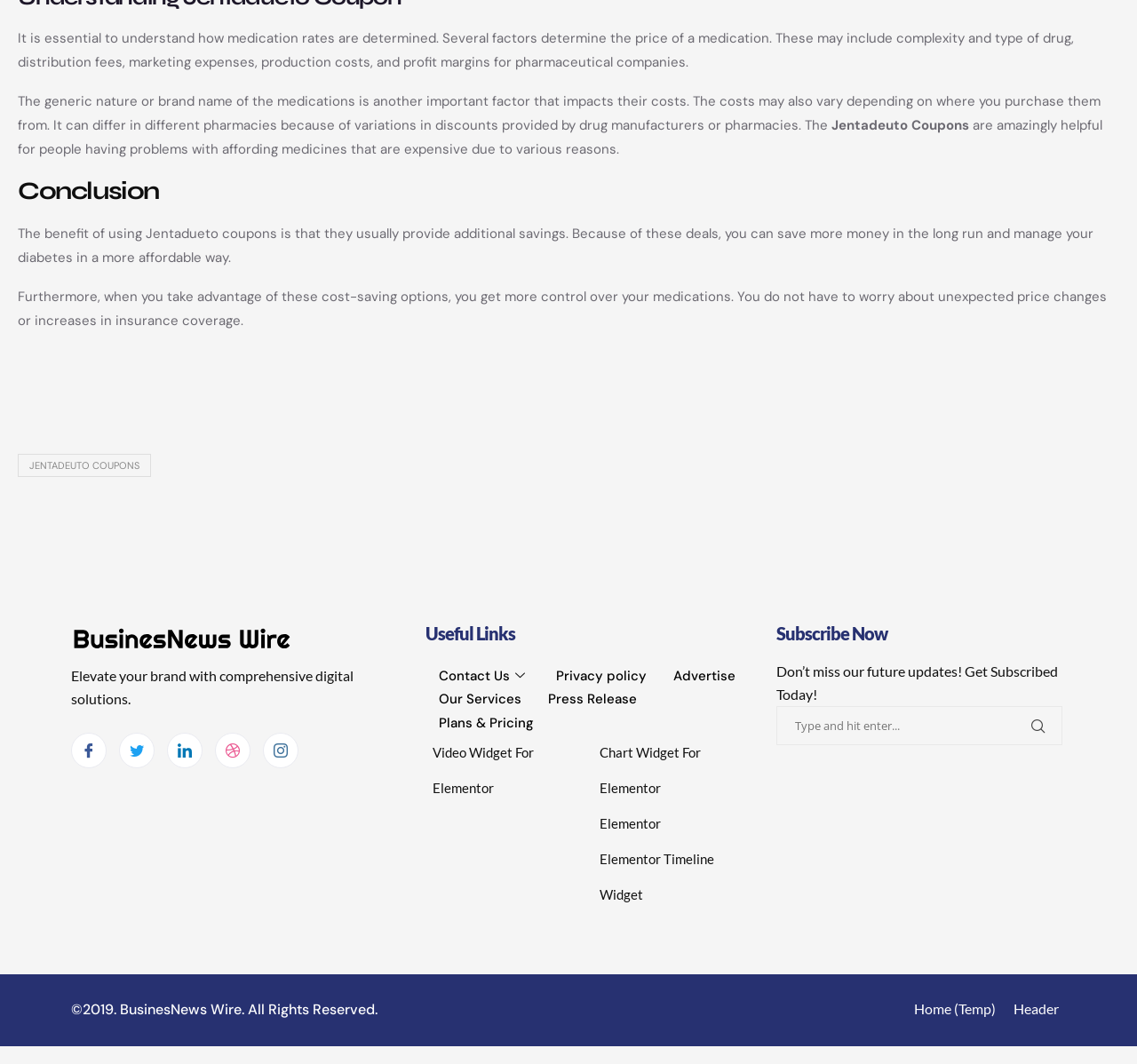Please determine the bounding box of the UI element that matches this description: Contact Us. The coordinates should be given as (top-left x, top-left y, bottom-right x, bottom-right y), with all values between 0 and 1.

[0.374, 0.624, 0.477, 0.646]